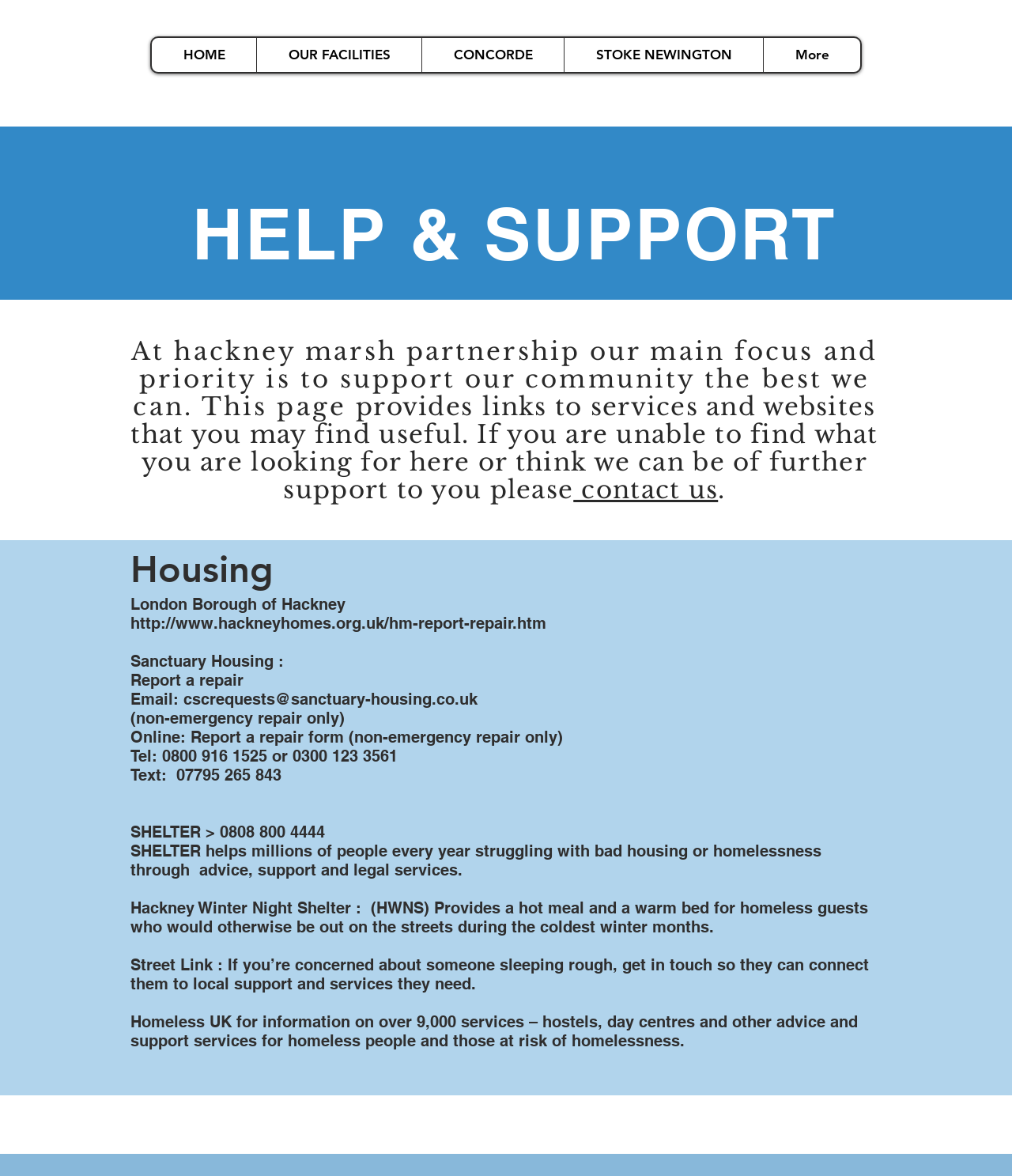Who can users contact for non-emergency repairs?
Answer the question with detailed information derived from the image.

According to the webpage, users can contact Sanctuary Housing for non-emergency repairs through email, online form, or phone number, as provided in the 'Housing' section.